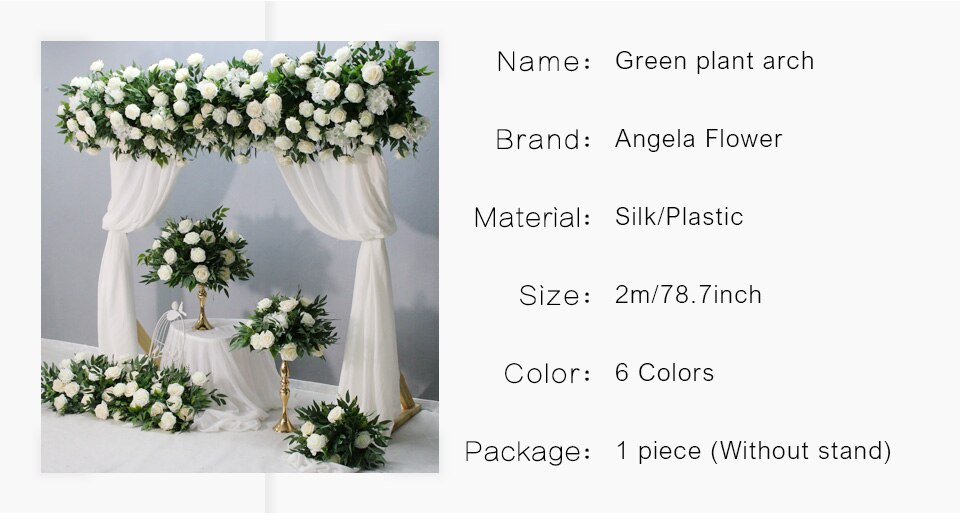Capture every detail in the image and describe it fully.

The image showcases an elegant "Green Plant Arch," crafted by the brand Angela Flower. This beautiful decoration features a luxurious arrangement of silk and plastic flowers, predominantly white, complemented by lush green foliage. It is designed to create a romantic ambiance, making it perfect for weddings, special events, or as a picturesque backdrop for photographs.

Measuring 2 meters (or 78.7 inches) in height, this arch adds a striking visual element to any decor setup. The arch is versatile, available in six different colors, allowing for customization to match various themes and color schemes. It is sold as a single piece without a stand, offering flexibility in placement and arrangement. 

This stunning piece not only enhances aesthetic appeal but also serves as an exquisite focal point, drawing attention and creating memorable moments in any celebration.